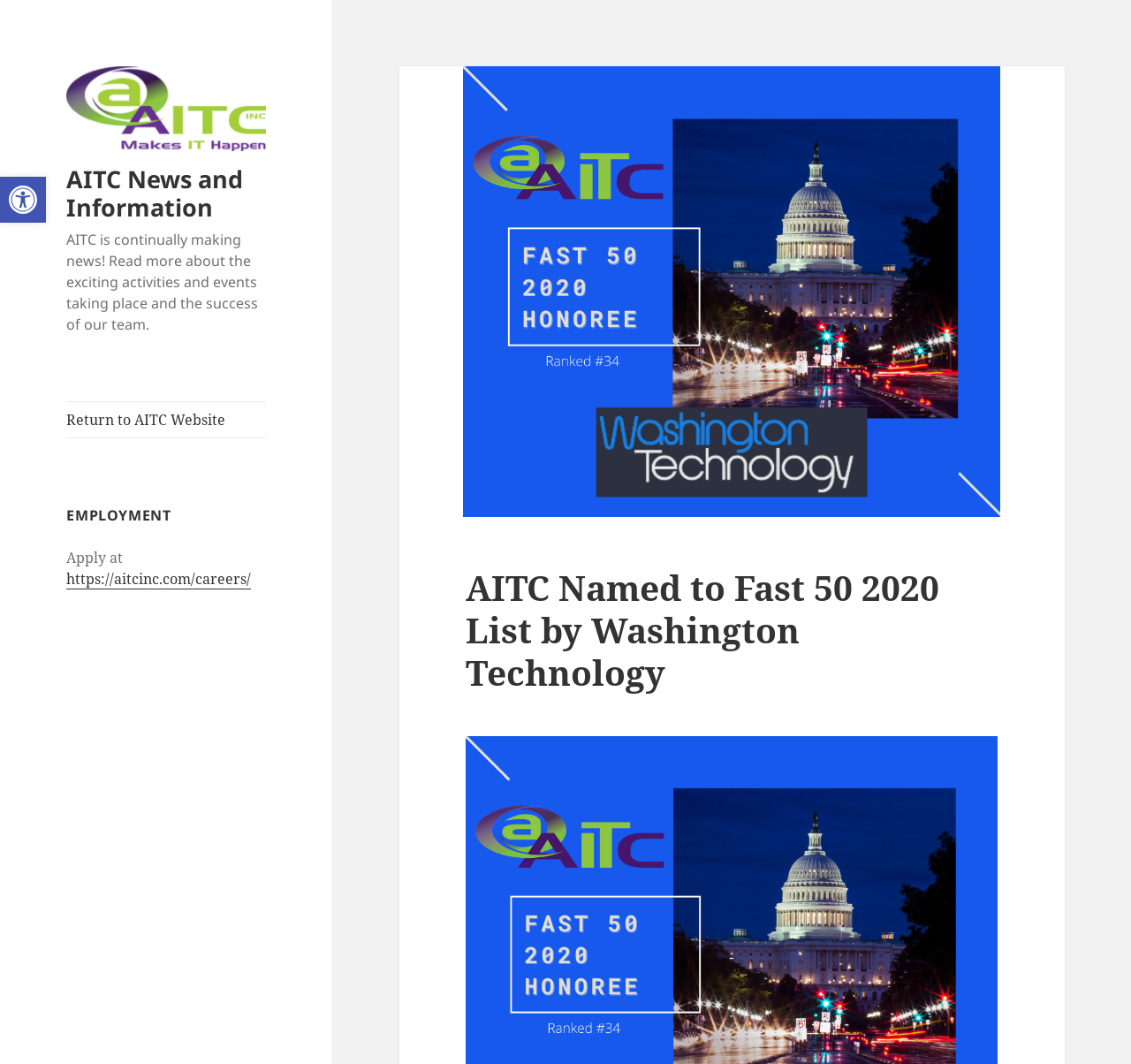Based on the image, provide a detailed response to the question:
What is the topic of the heading 'EMPLOYMENT'?

I inferred the topic of the heading by considering its description 'EMPLOYMENT' and the surrounding elements, such as 'Apply at' and 'https://aitcinc.com/careers/'. This suggests that the heading 'EMPLOYMENT' is related to job opportunities.